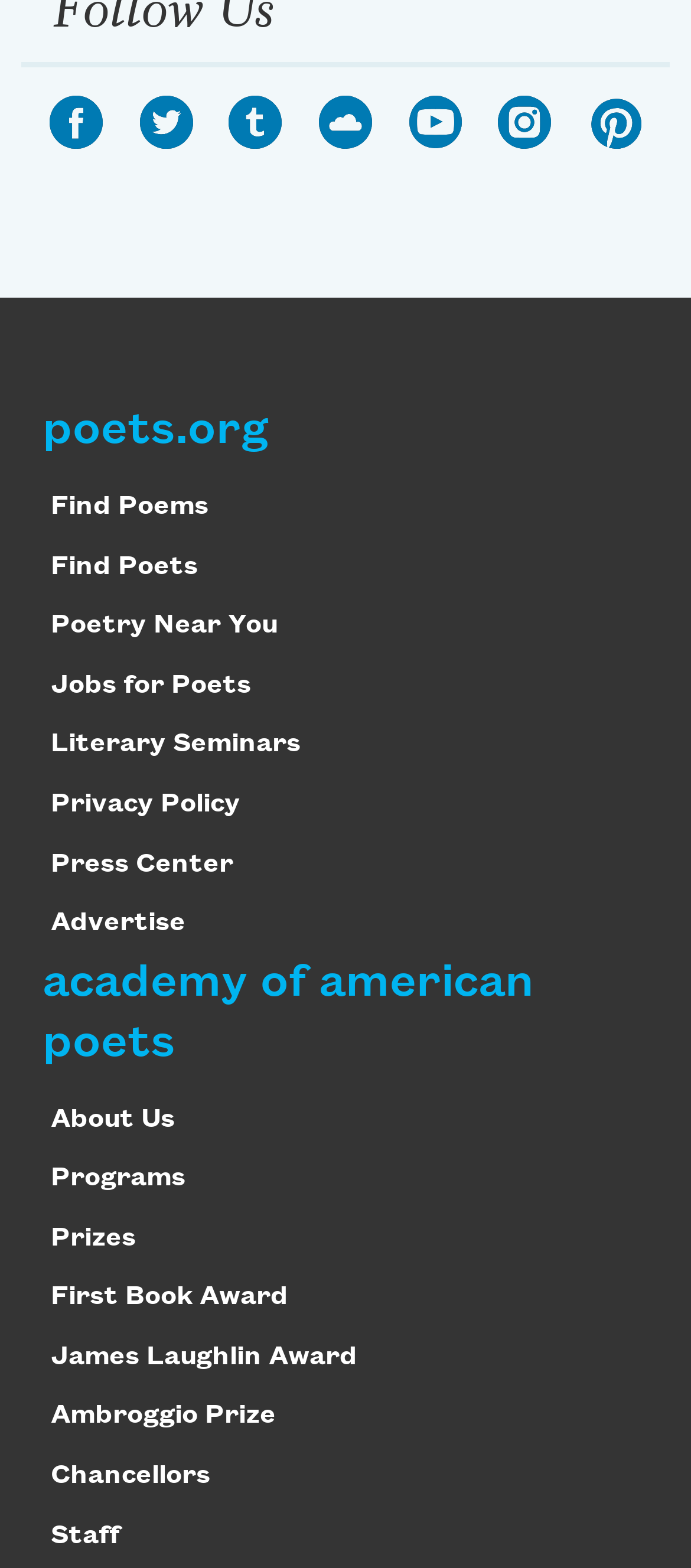Provide the bounding box coordinates of the HTML element described by the text: "Poetry Near You". The coordinates should be in the format [left, top, right, bottom] with values between 0 and 1.

[0.074, 0.39, 0.402, 0.408]